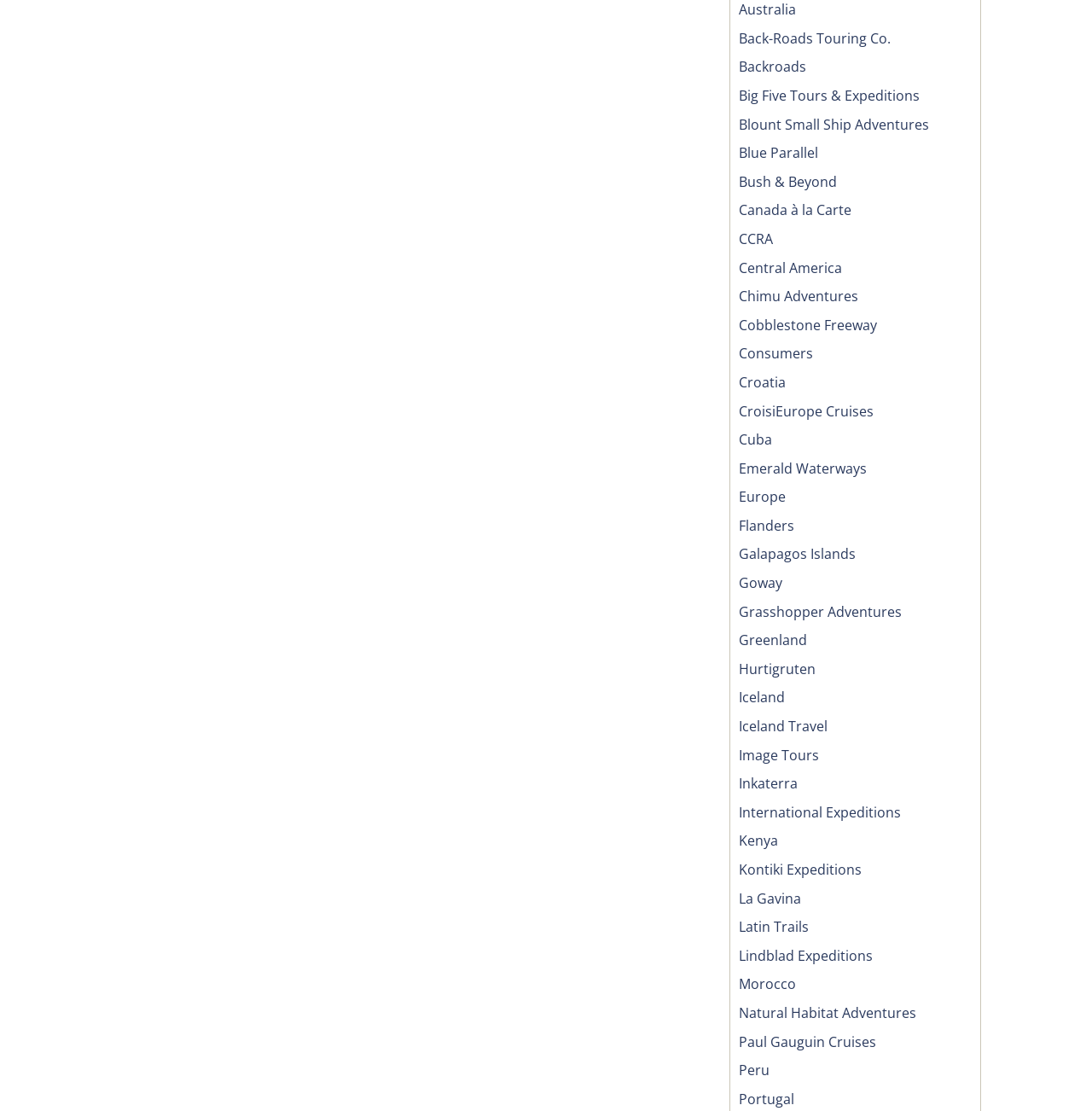Respond to the question below with a single word or phrase:
What is the last country listed?

Portugal